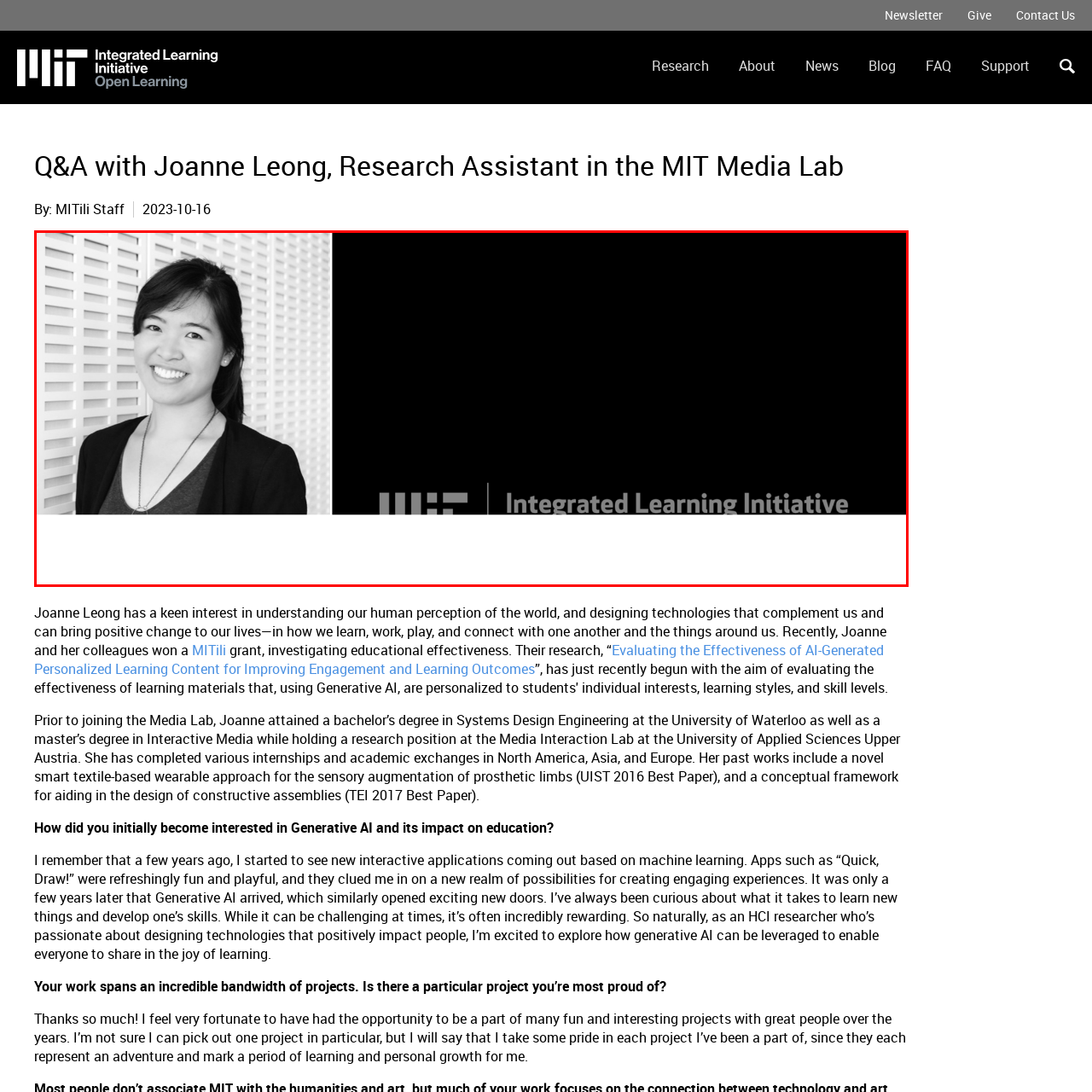What is the color of Joanne's jacket? Study the image bordered by the red bounding box and answer briefly using a single word or a phrase.

Black